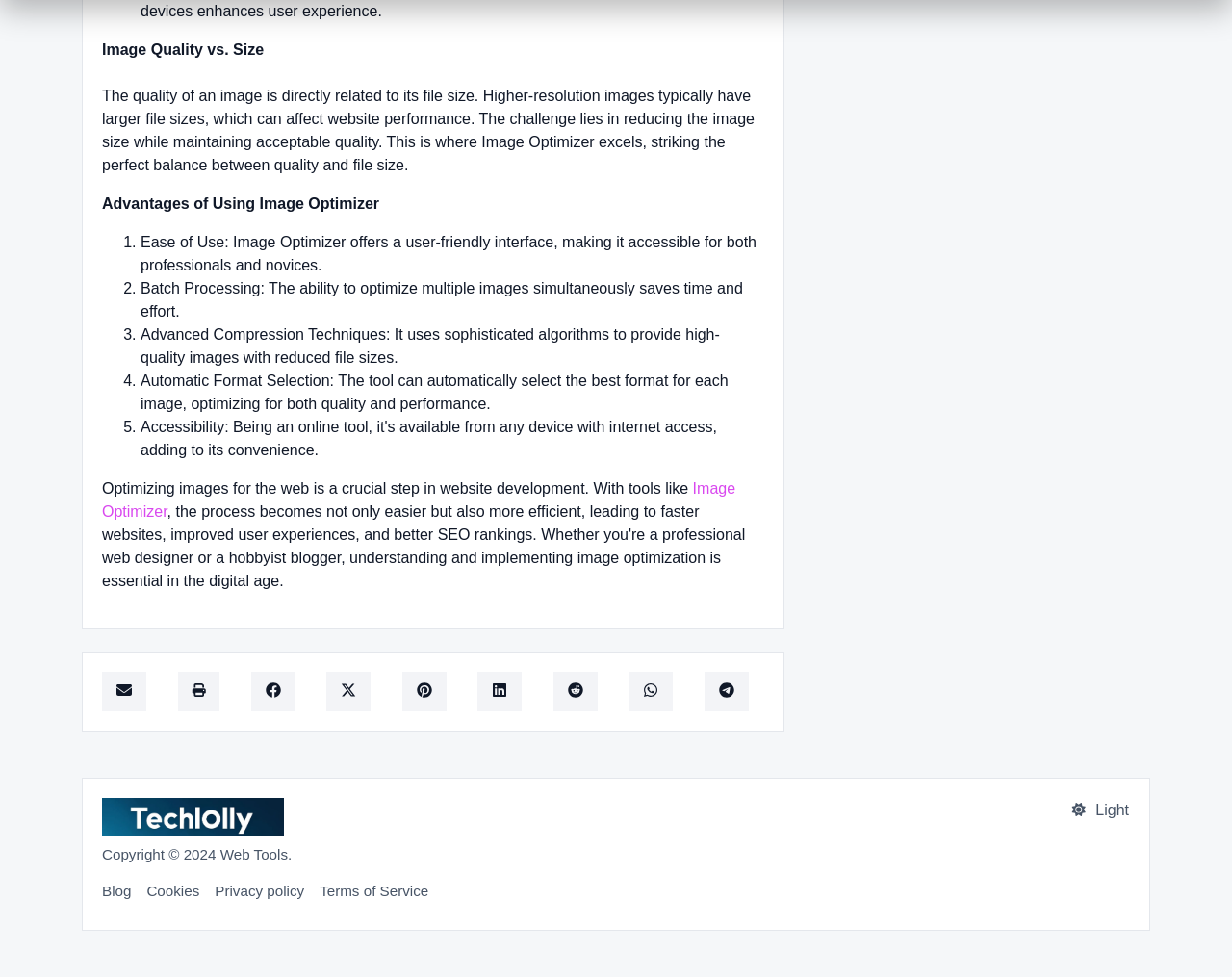Using the webpage screenshot, find the UI element described by Terms of Service. Provide the bounding box coordinates in the format (top-left x, top-left y, bottom-right x, bottom-right y), ensuring all values are floating point numbers between 0 and 1.

[0.259, 0.904, 0.348, 0.921]